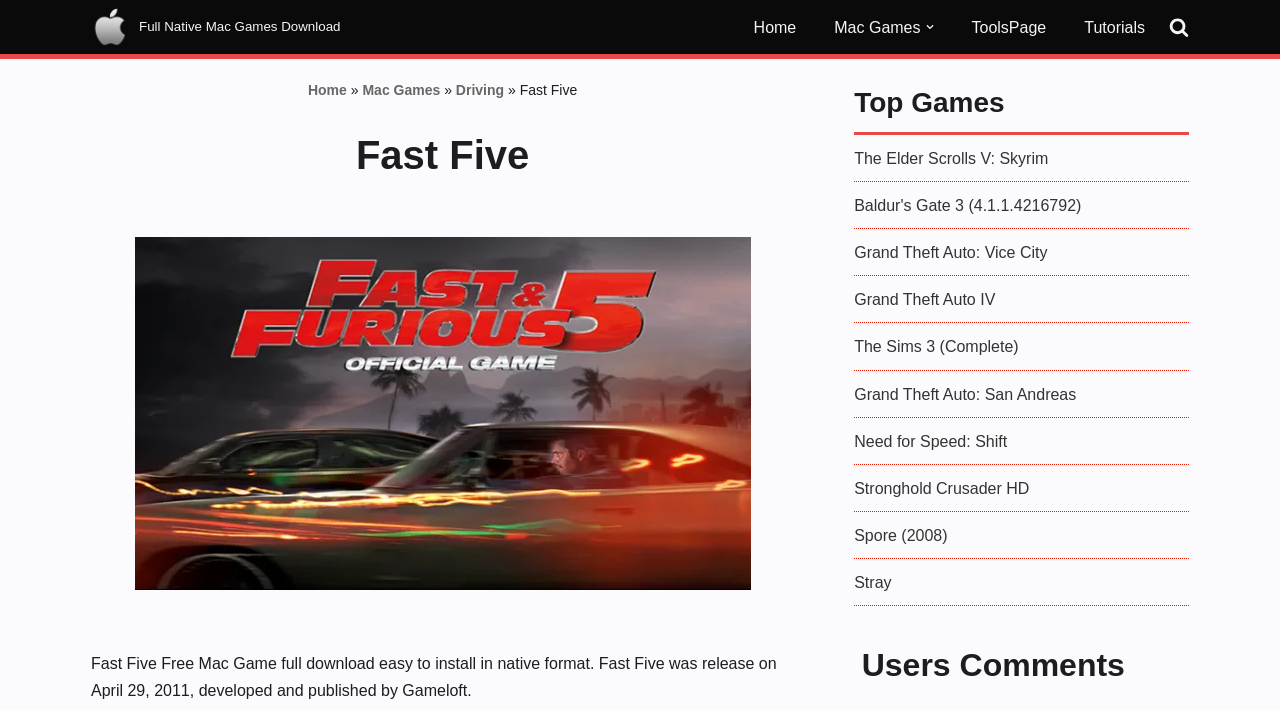Using the description: "ToolsPage", determine the UI element's bounding box coordinates. Ensure the coordinates are in the format of four float numbers between 0 and 1, i.e., [left, top, right, bottom].

[0.759, 0.011, 0.817, 0.065]